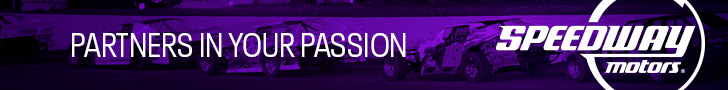Respond to the following question using a concise word or phrase: 
What is the purpose of the banner?

Call to action